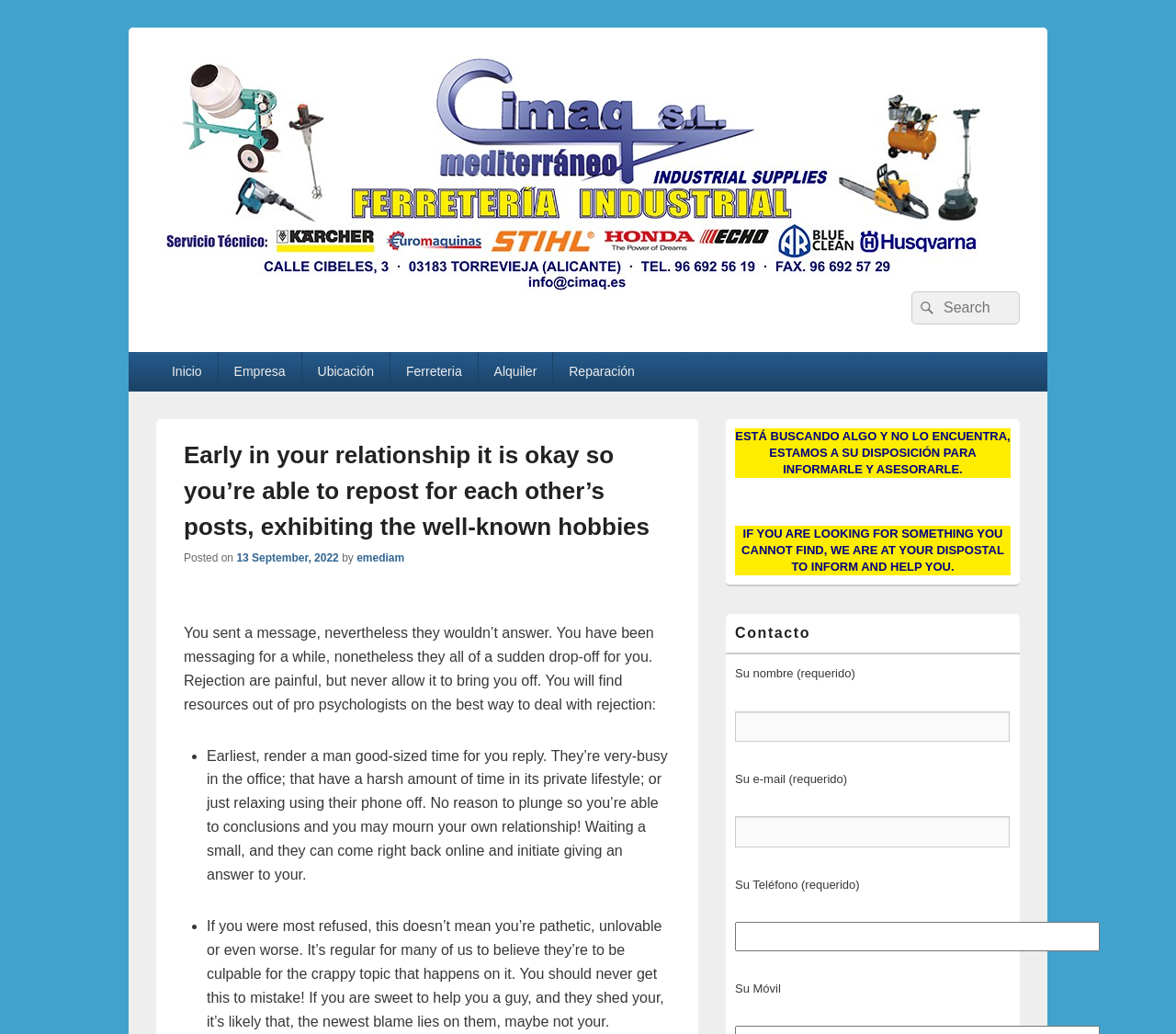Identify the bounding box coordinates of the section that should be clicked to achieve the task described: "Click on the Search button".

[0.775, 0.282, 0.798, 0.314]